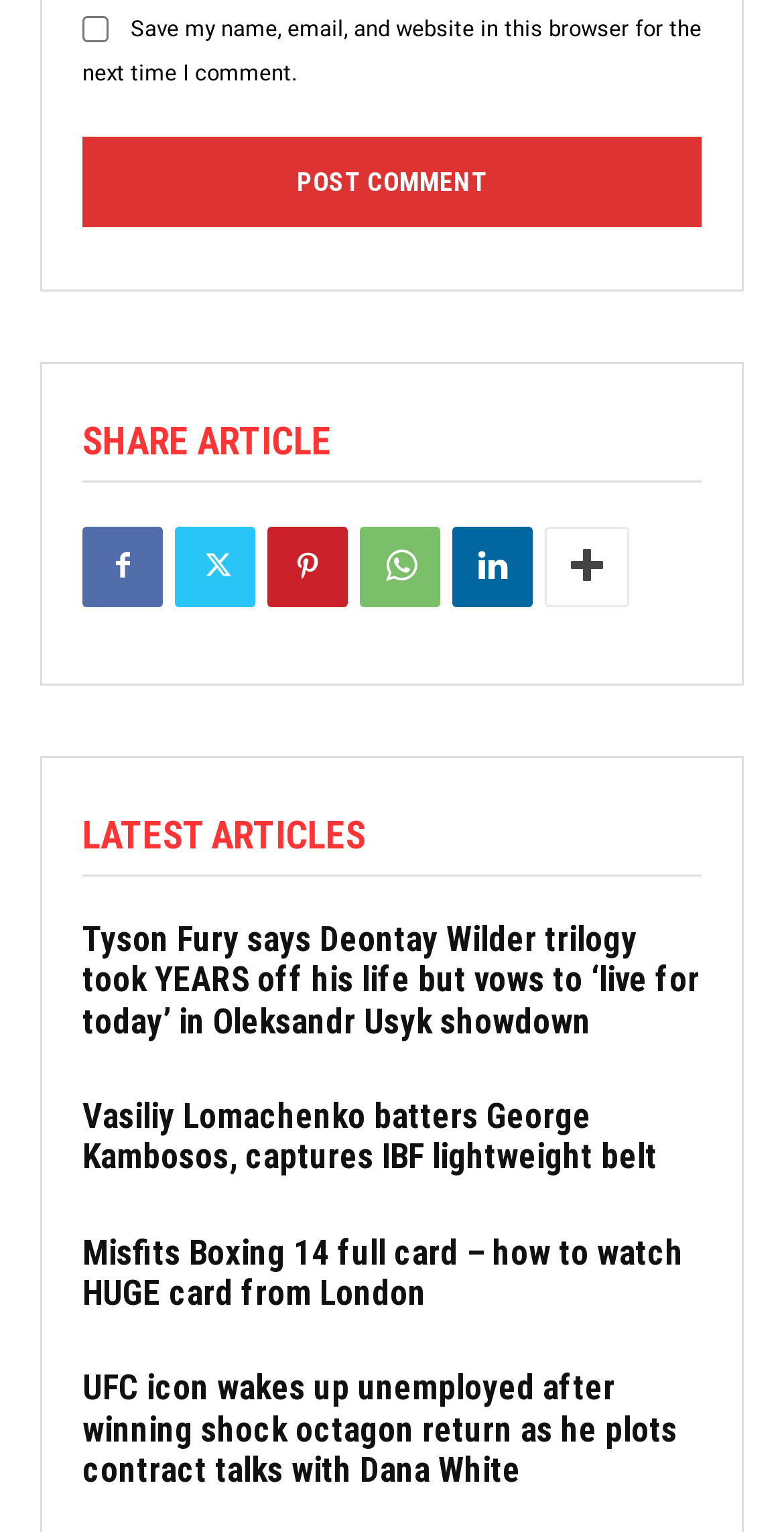What is the button below the comment box for?
Please give a detailed and elaborate explanation in response to the question.

I looked at the button element below the comment box on the webpage and found that it is labeled 'Post Comment', which suggests that its purpose is to submit a comment.